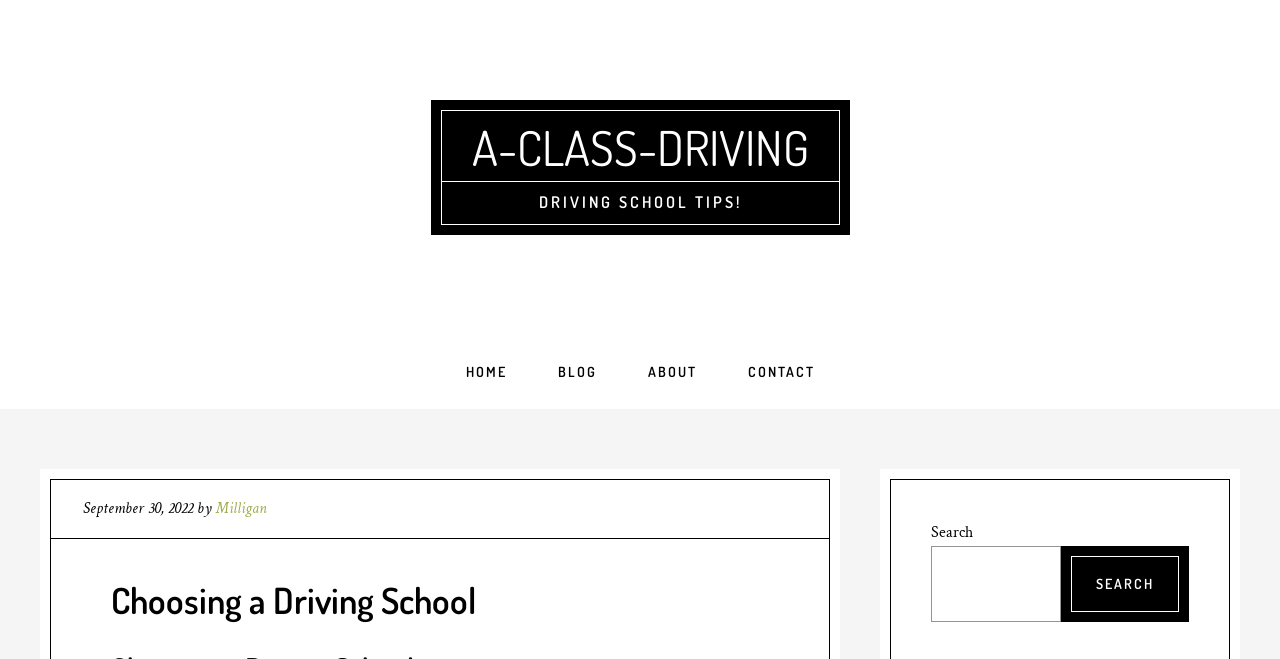Find and specify the bounding box coordinates that correspond to the clickable region for the instruction: "go to A-CLASS-DRIVING homepage".

[0.368, 0.178, 0.632, 0.269]